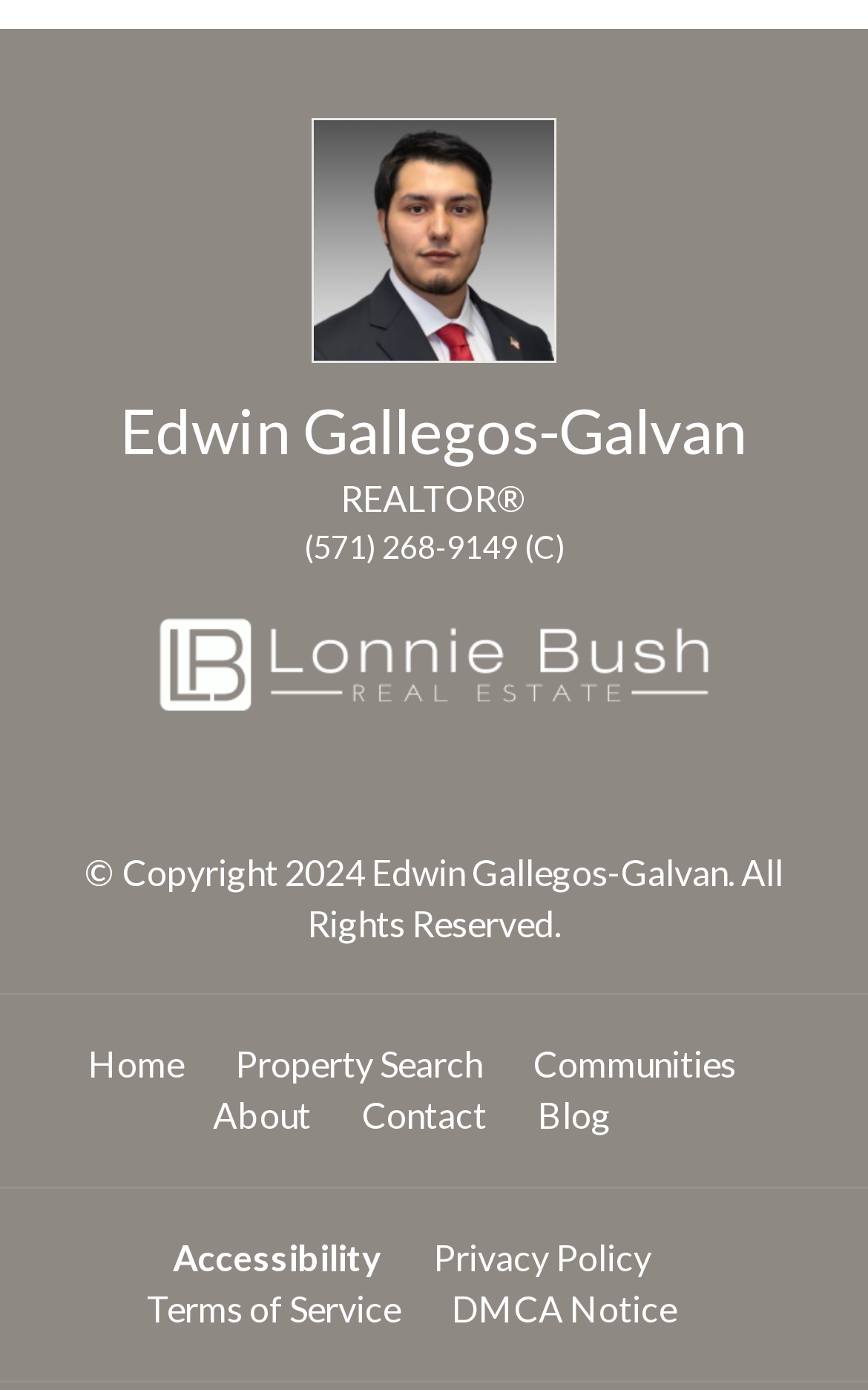Provide the bounding box coordinates in the format (top-left x, top-left y, bottom-right x, bottom-right y). All values are floating point numbers between 0 and 1. Determine the bounding box coordinate of the UI element described as: Home

None